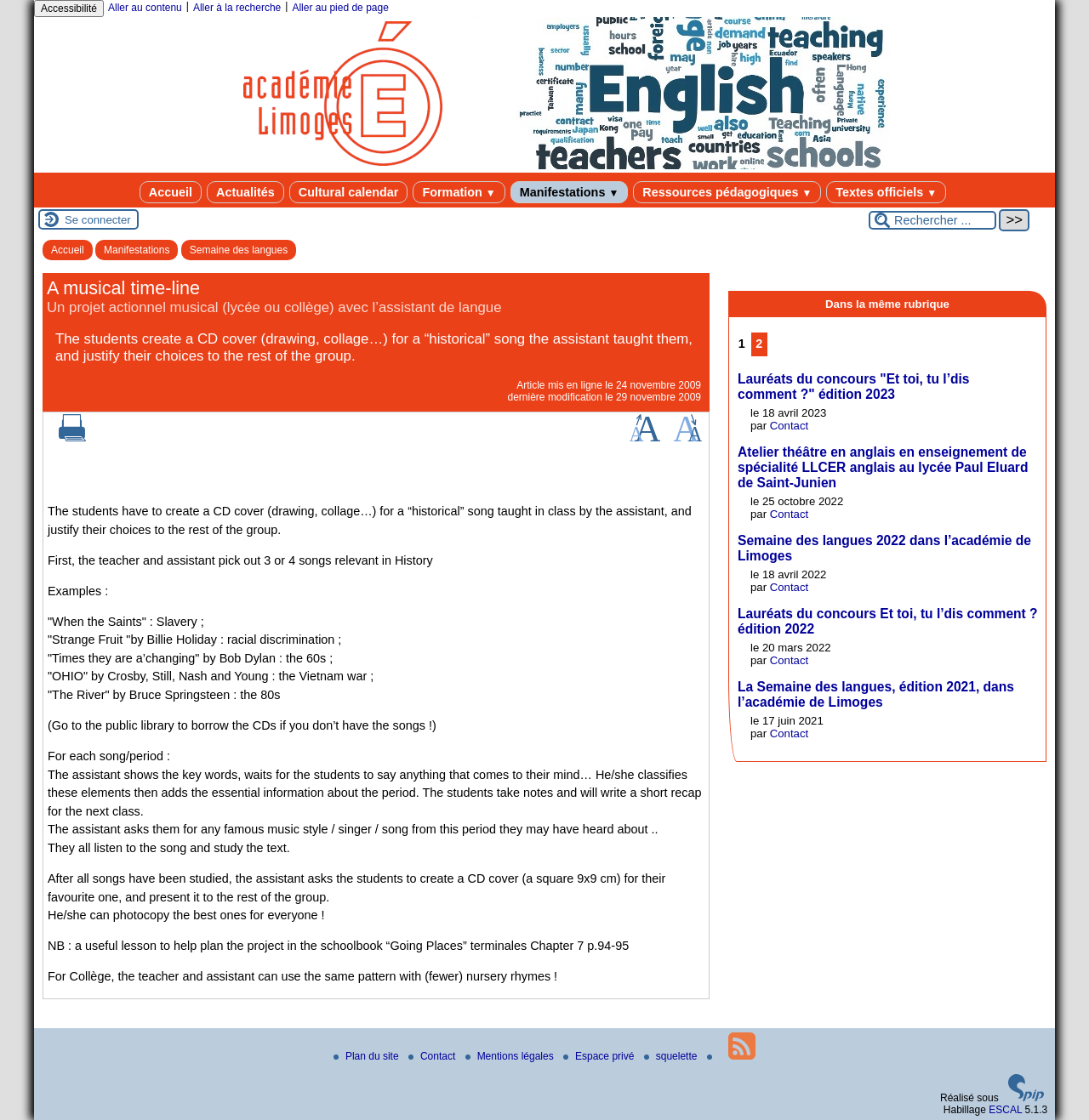Locate and provide the bounding box coordinates for the HTML element that matches this description: "title="Augmenter la taille des caractères"".

[0.578, 0.385, 0.606, 0.396]